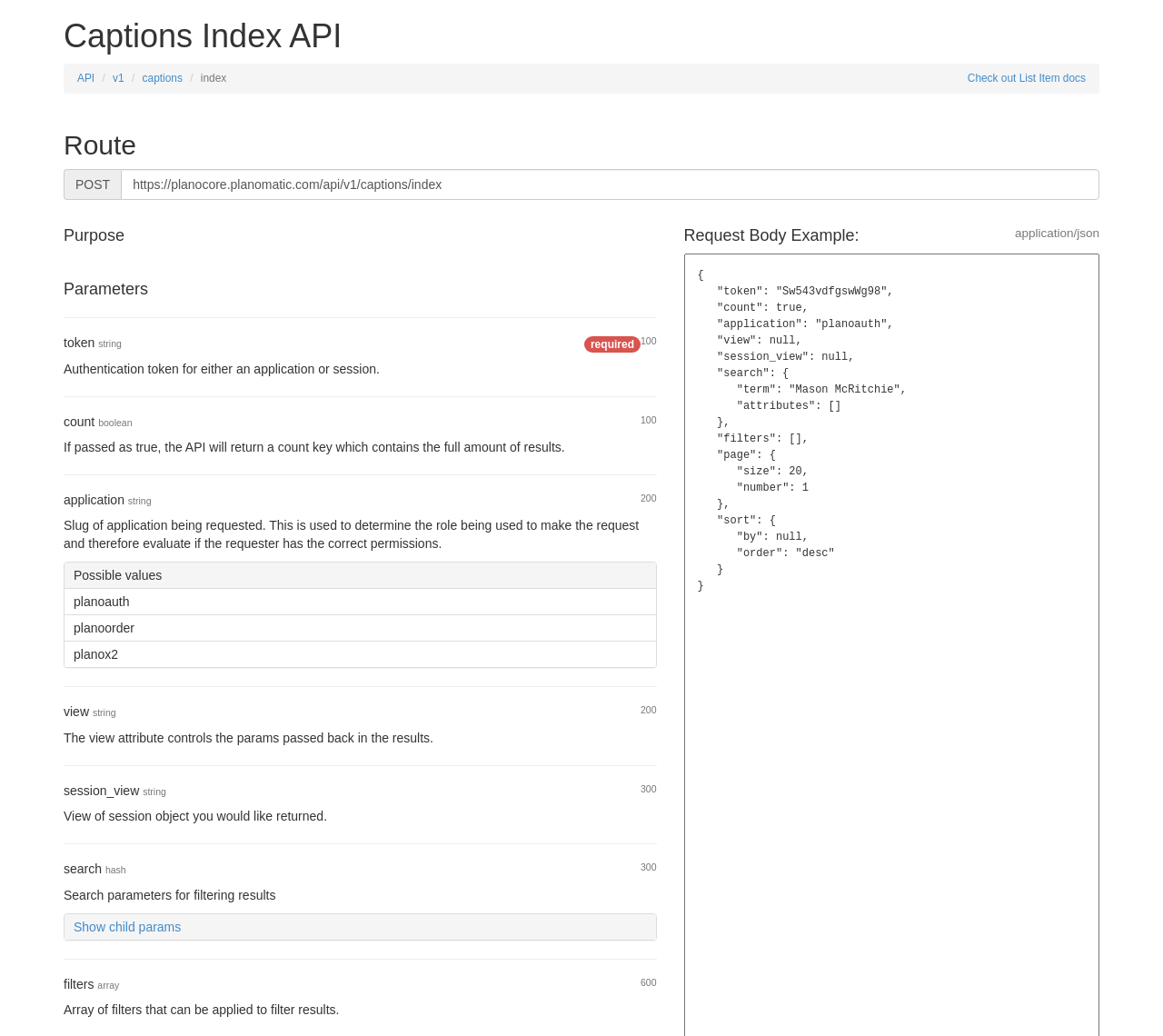Bounding box coordinates are specified in the format (top-left x, top-left y, bottom-right x, bottom-right y). All values are floating point numbers bounded between 0 and 1. Please provide the bounding box coordinate of the region this sentence describes: captions

[0.122, 0.069, 0.157, 0.081]